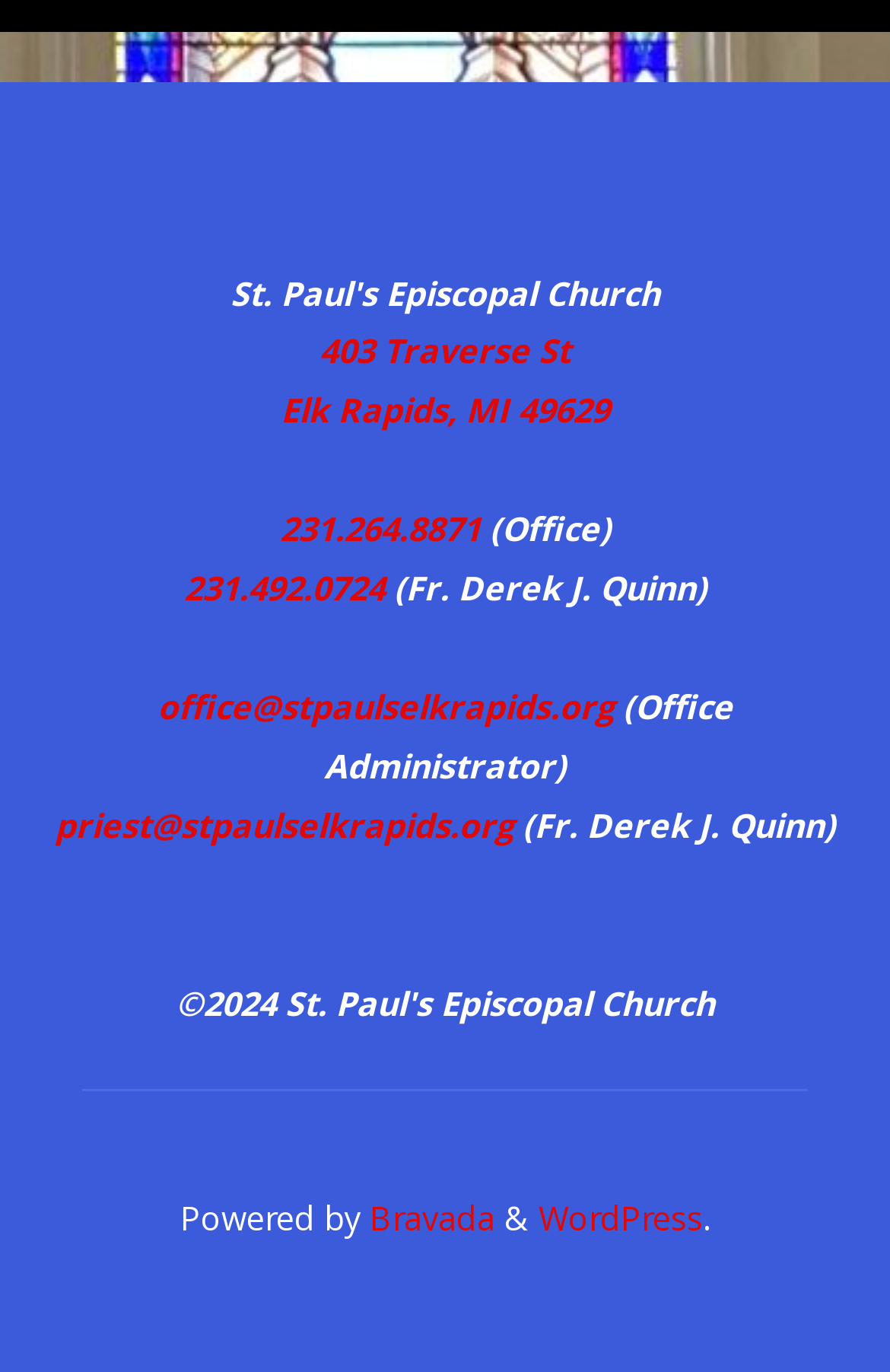What platform is the website powered by?
Answer with a single word or phrase, using the screenshot for reference.

WordPress